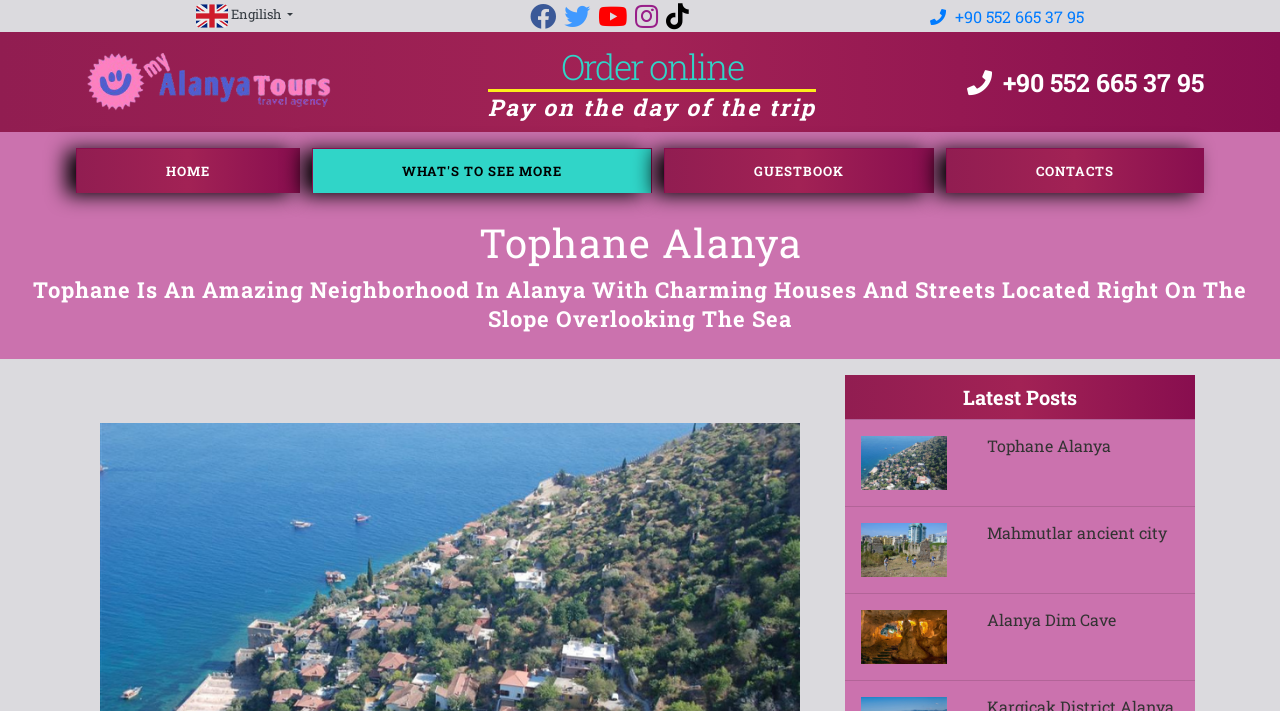From the webpage screenshot, predict the bounding box of the UI element that matches this description: "What's to see more".

[0.244, 0.208, 0.509, 0.271]